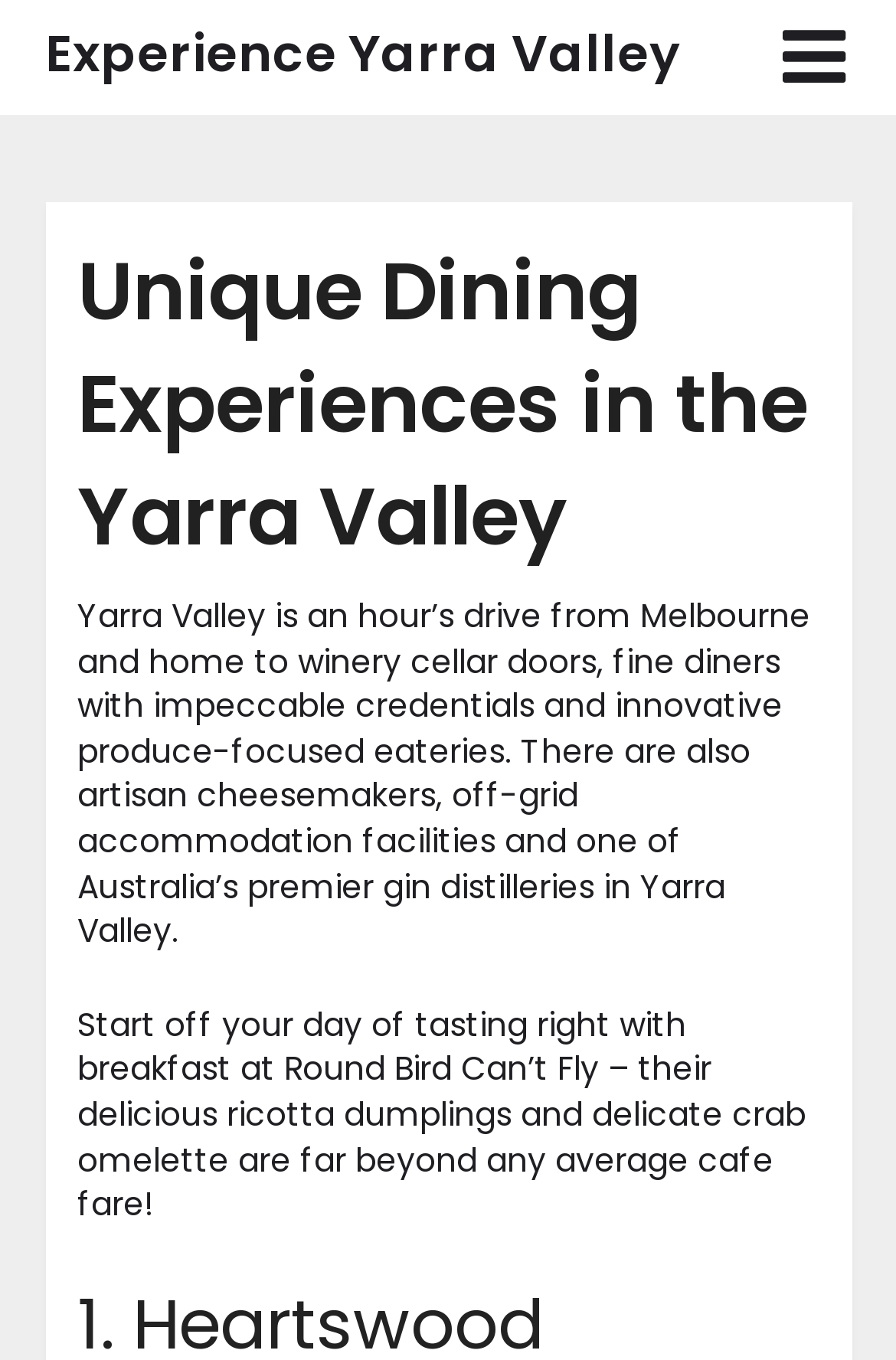Find the bounding box coordinates for the HTML element described in this sentence: "parent_node: Experience Yarra Valley". Provide the coordinates as four float numbers between 0 and 1, in the format [left, top, right, bottom].

[0.873, 0.0, 0.95, 0.084]